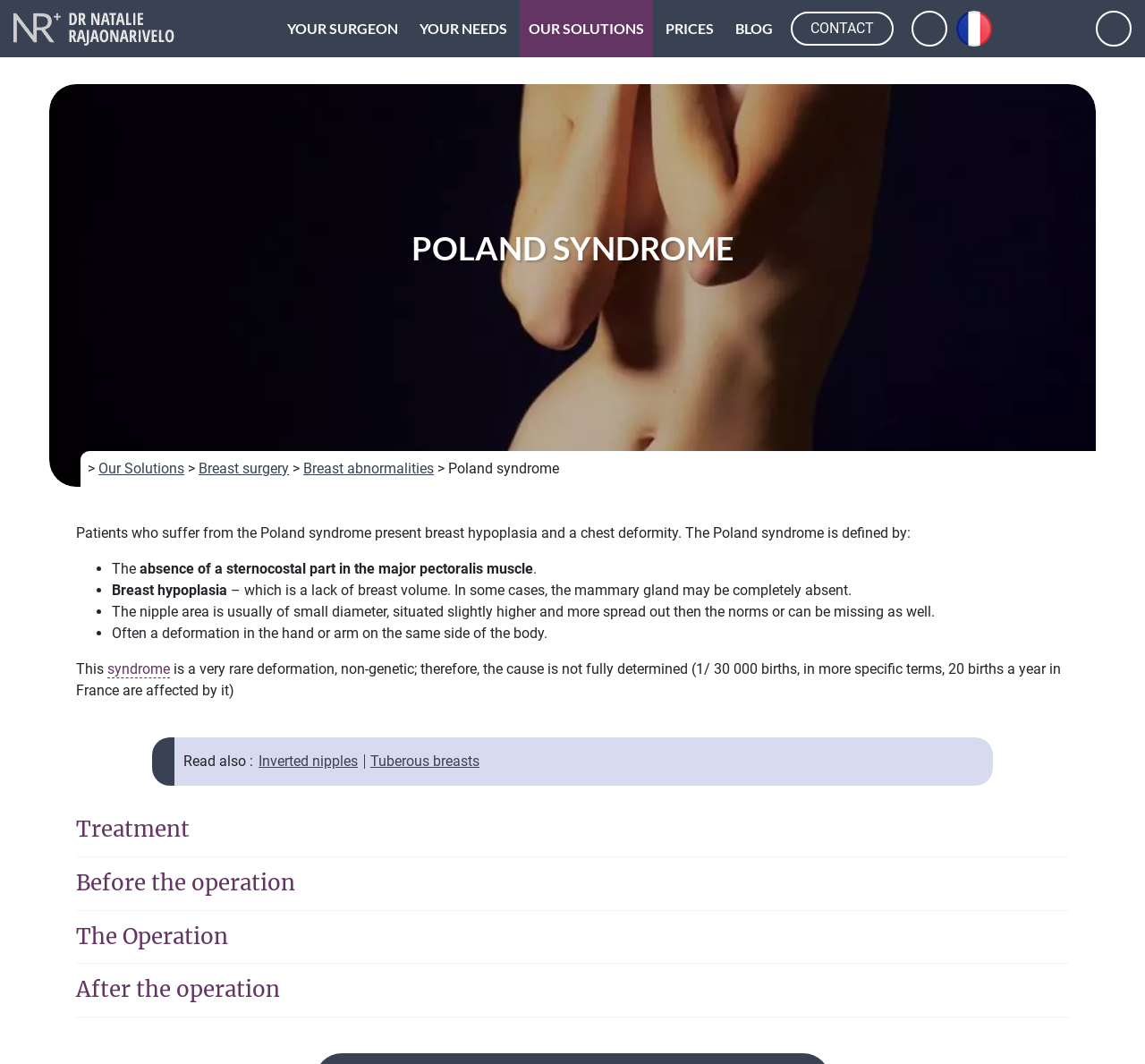Detail the features and information presented on the webpage.

The webpage is about Poland syndrome, a rare deformation characterized by breast hypoplasia and a chest deformity. At the top left, there is a logo of "Docteur Rajaonarivelo" with a link to the homepage. Next to it, there are five navigation links: "YOUR SURGEON", "YOUR NEEDS", "OUR SOLUTIONS", "PRICES", and "BLOG". On the top right, there are three more links: "CONTACT", an empty link, and "French".

Below the navigation links, there is a large image related to Poland syndrome, taking up most of the width of the page. Above the image, there is a heading "POLAND SYNDROME" in a larger font size. To the right of the heading, there are three links: "Our Solutions", "Breast surgery", and "Breast abnormalities".

Below the image, there is a block of text describing Poland syndrome, including its definition, symptoms, and characteristics. The text is divided into several paragraphs, with bullet points listing the key features of the syndrome. The text also mentions that the cause of the syndrome is not fully determined and provides some statistics about its rarity.

On the right side of the page, there are several links to related topics, including "Inverted nipples" and "Tuberous breasts", under the heading "Read also:". Below these links, there are four buttons: "Treatment", "Before the operation", "The Operation", and "After the operation", each with a heading and a dropdown menu.